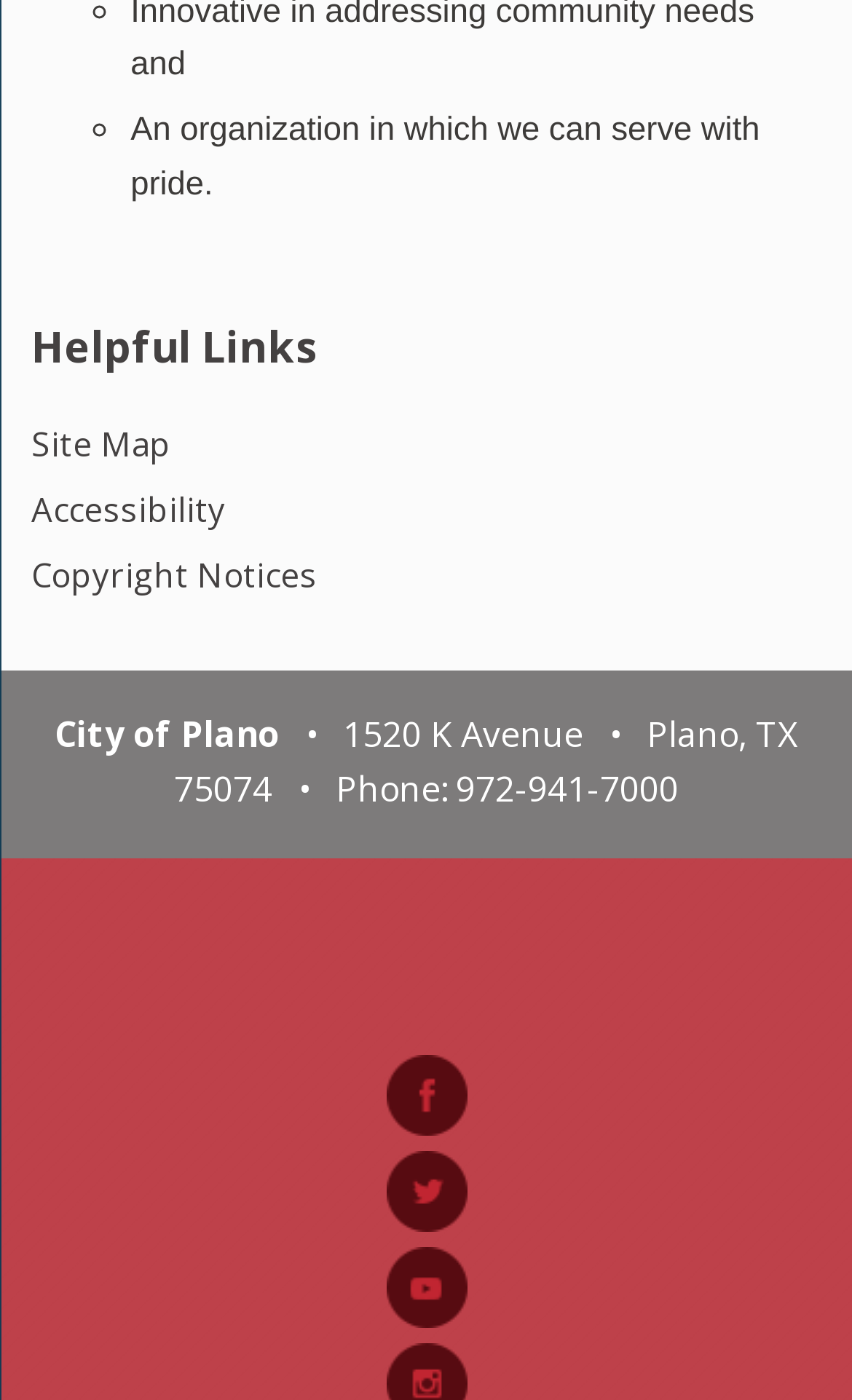What is the address of the organization?
By examining the image, provide a one-word or phrase answer.

1520 K Avenue